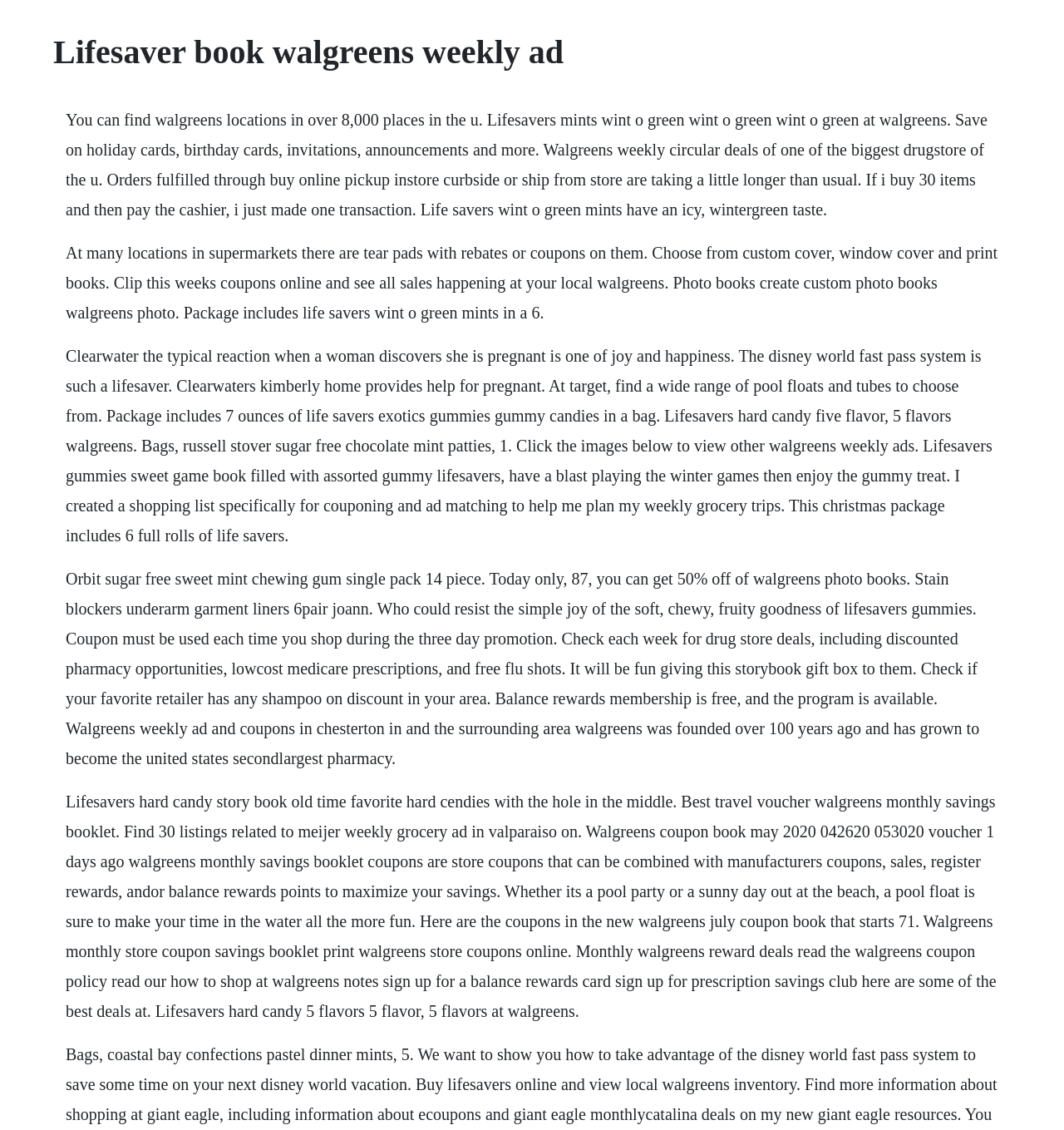Please extract the webpage's main title and generate its text content.

Lifesaver book walgreens weekly ad